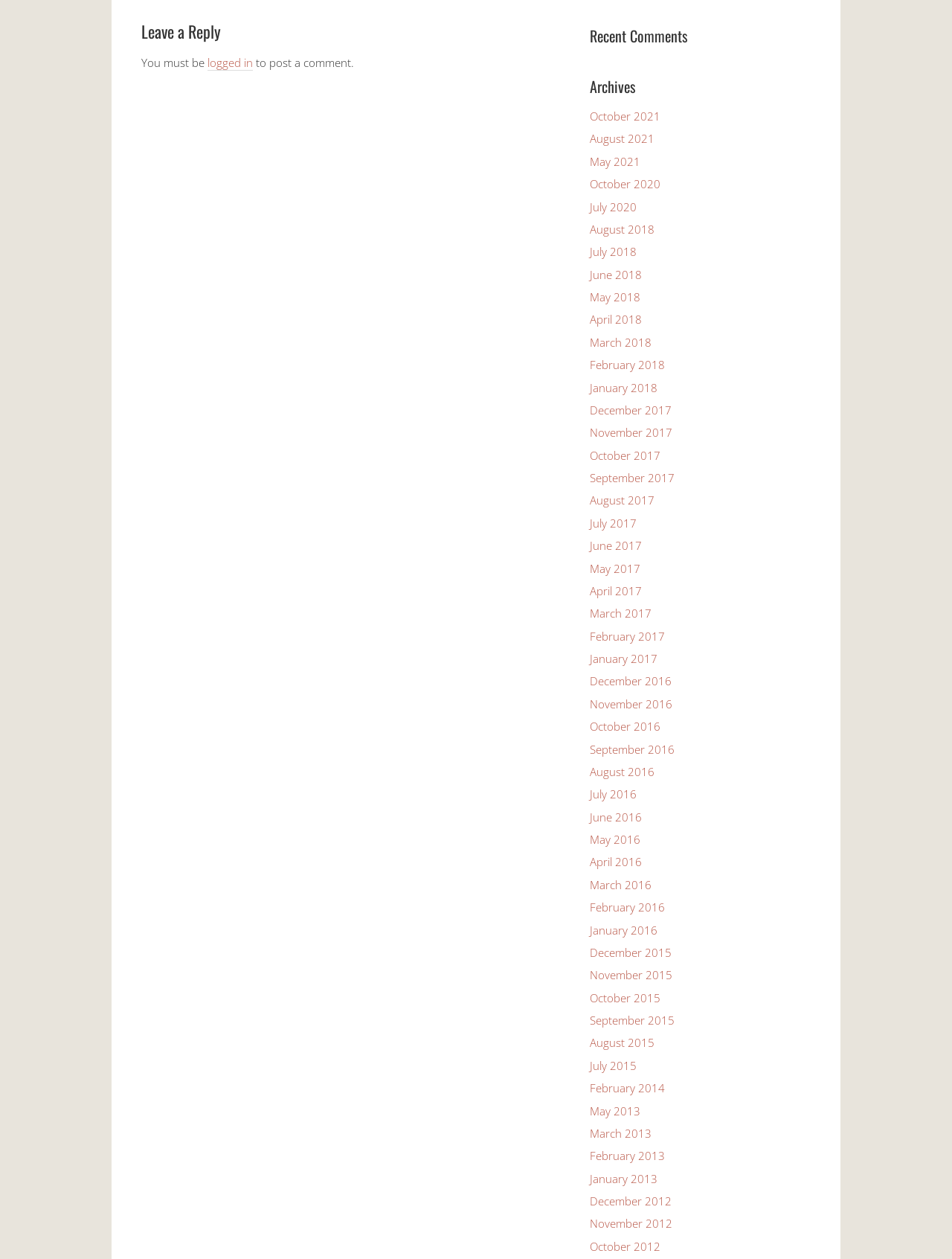Specify the bounding box coordinates for the region that must be clicked to perform the given instruction: "Log in".

[0.218, 0.044, 0.266, 0.056]